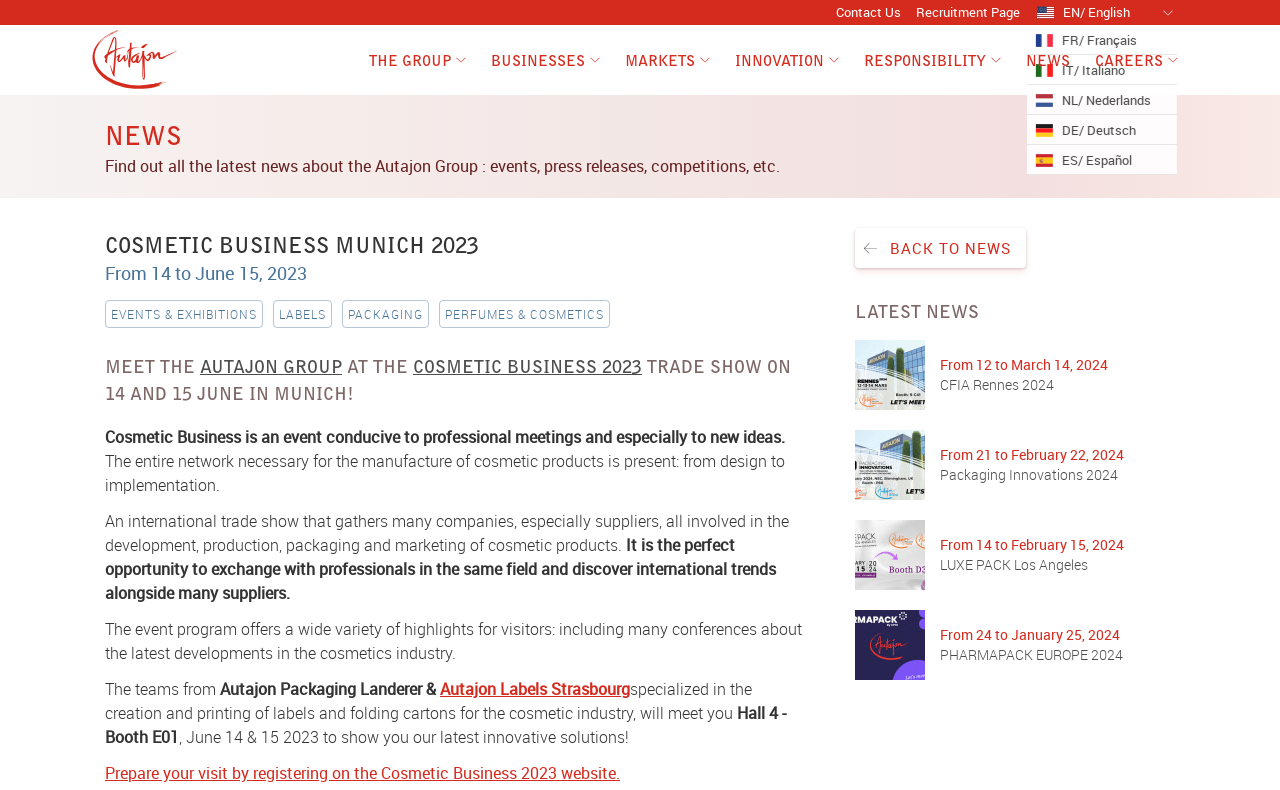What is the date of the Cosmetic Business 2023 trade show?
Use the image to give a comprehensive and detailed response to the question.

The webpage explicitly mentions that the teams from Autajon Packaging Landerer and Autajon Labels Strasbourg will be present at the Cosmetic Business trade show on 14 and 15 June 2023 in Munich, indicating the date of the trade show.